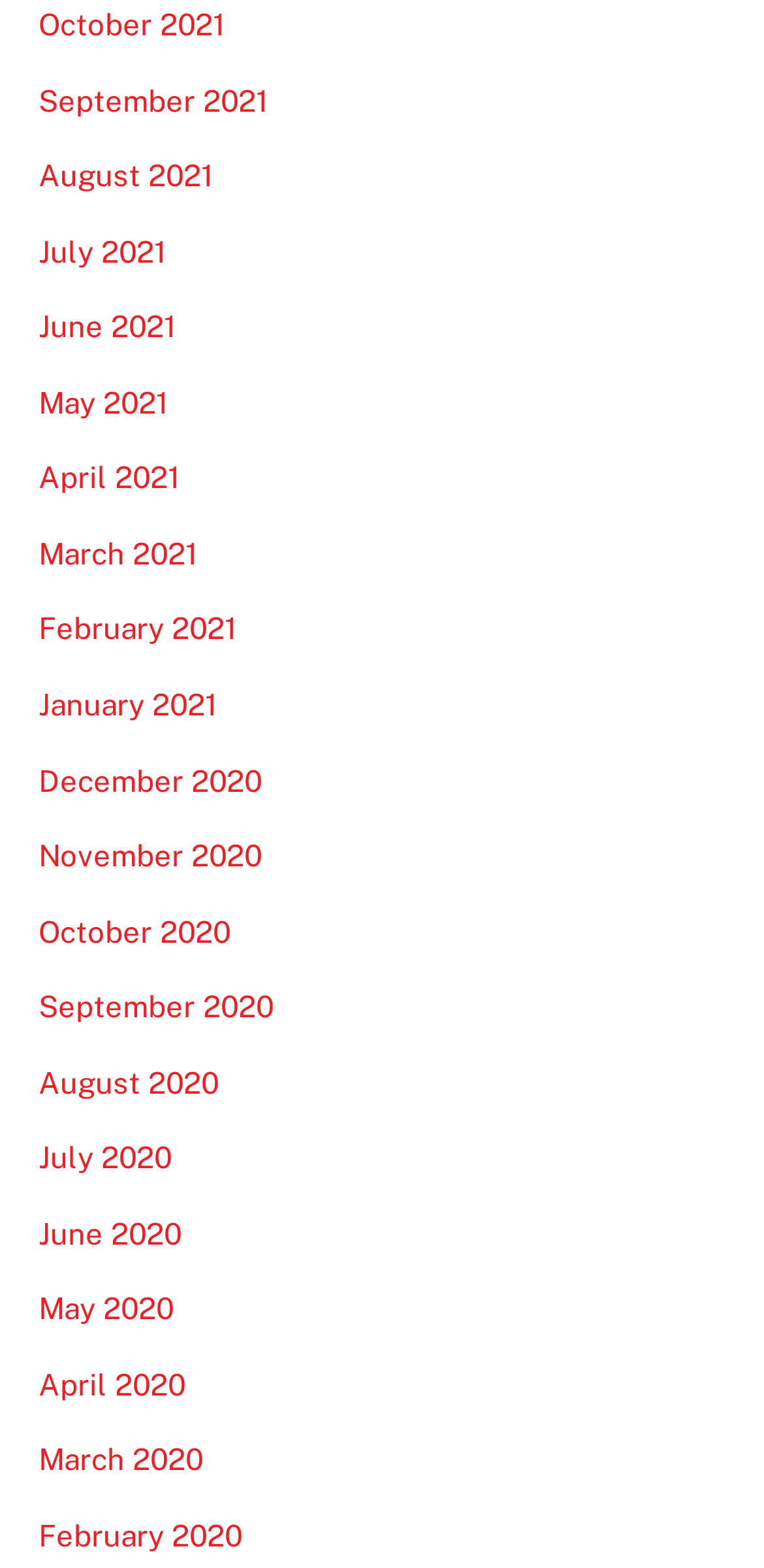Determine the bounding box coordinates for the clickable element to execute this instruction: "view April 2020". Provide the coordinates as four float numbers between 0 and 1, i.e., [left, top, right, bottom].

[0.05, 0.872, 0.242, 0.894]